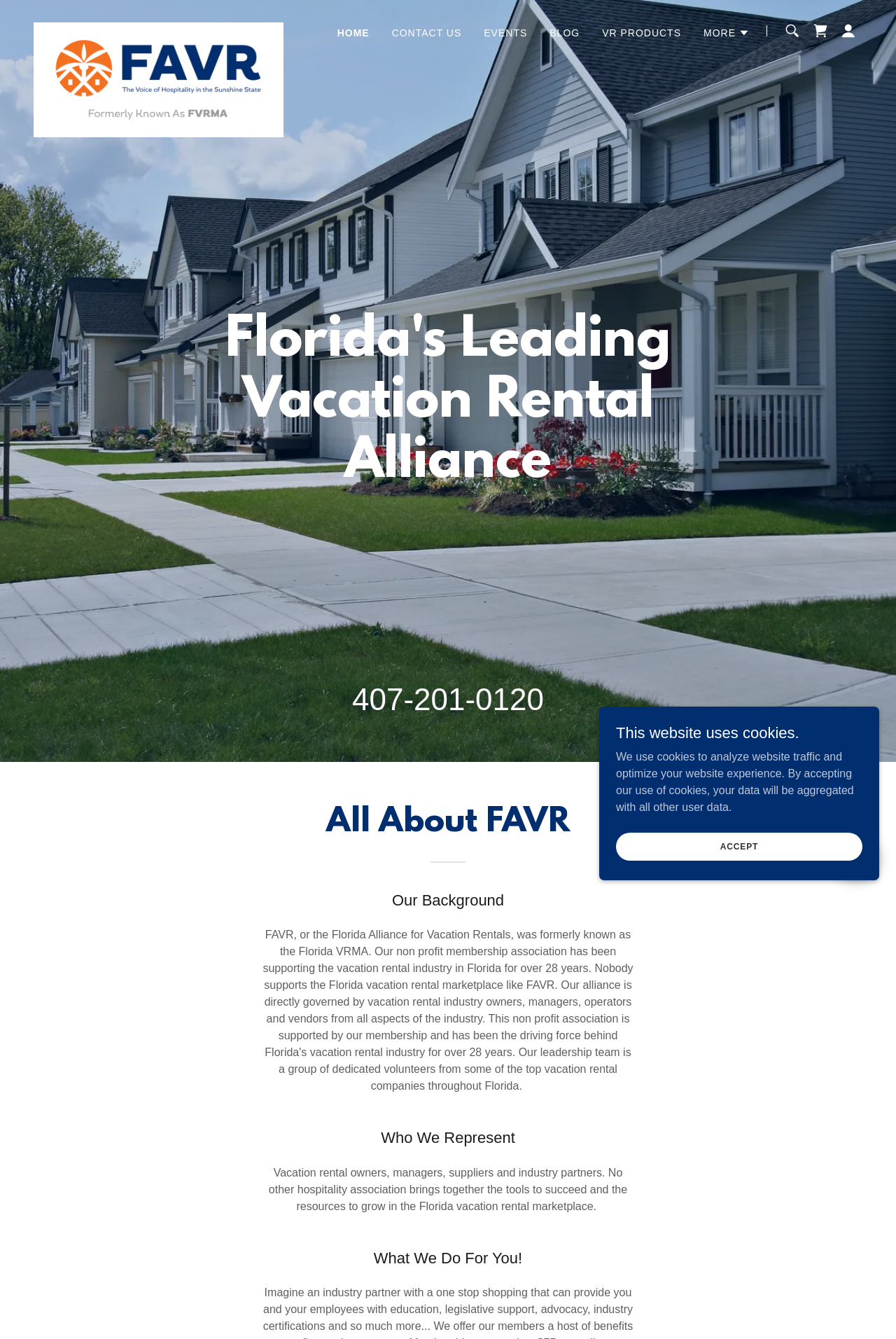What is the phone number on the webpage?
Please ensure your answer to the question is detailed and covers all necessary aspects.

The phone number can be found in the middle of the webpage, where it says '407-201-0120'.